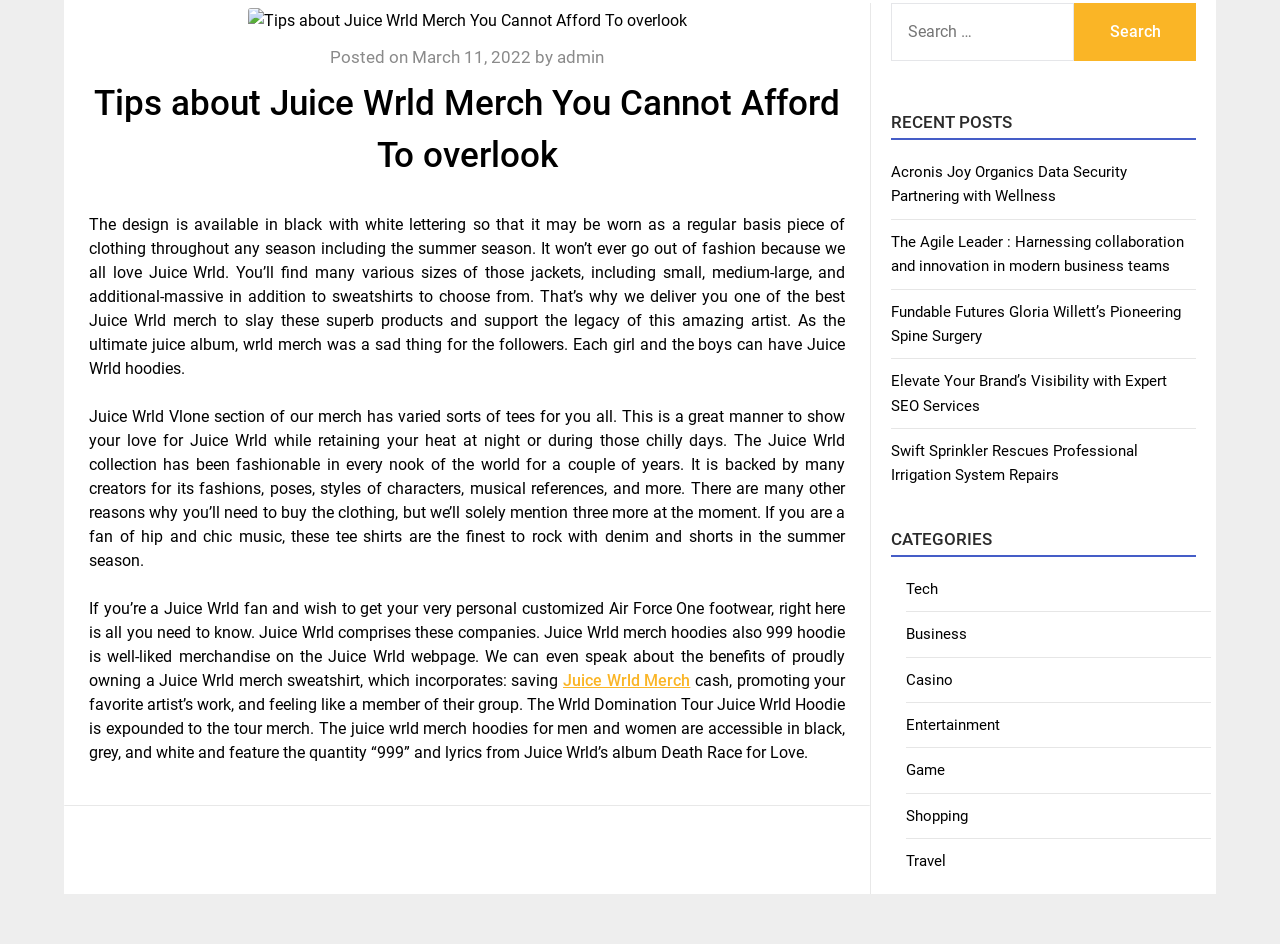Find the bounding box coordinates for the UI element that matches this description: "Tech".

[0.708, 0.614, 0.733, 0.633]